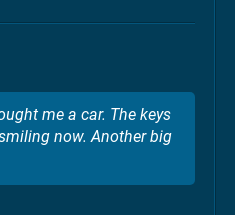Give an elaborate caption for the image.

The image captures a heartfelt testimonial from a former student of the Pittman School of Motoring, expressing gratitude to their driving instructor, George. The quote emphasizes the student's joy and success in learning to drive, highlighting a significant moment: receiving a car as a gift from their partner, Kyle. The message reflects the confidence and happiness they gained through George's instruction, culminating in a memorable driving experience. This testimonial serves as a testament to the school's commitment to nurturing safe and confident drivers.